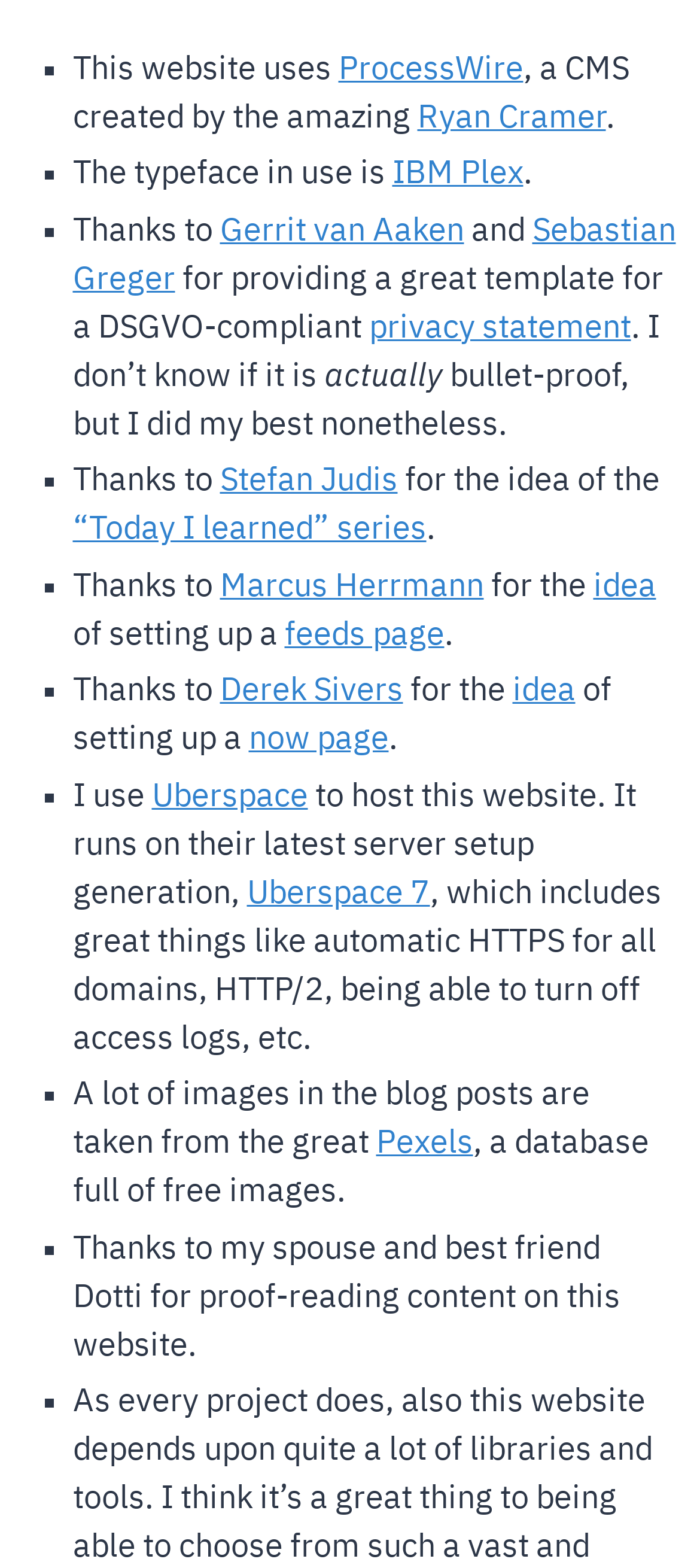Provide the bounding box coordinates of the UI element that matches the description: "“Today I learned” series".

[0.104, 0.328, 0.609, 0.348]